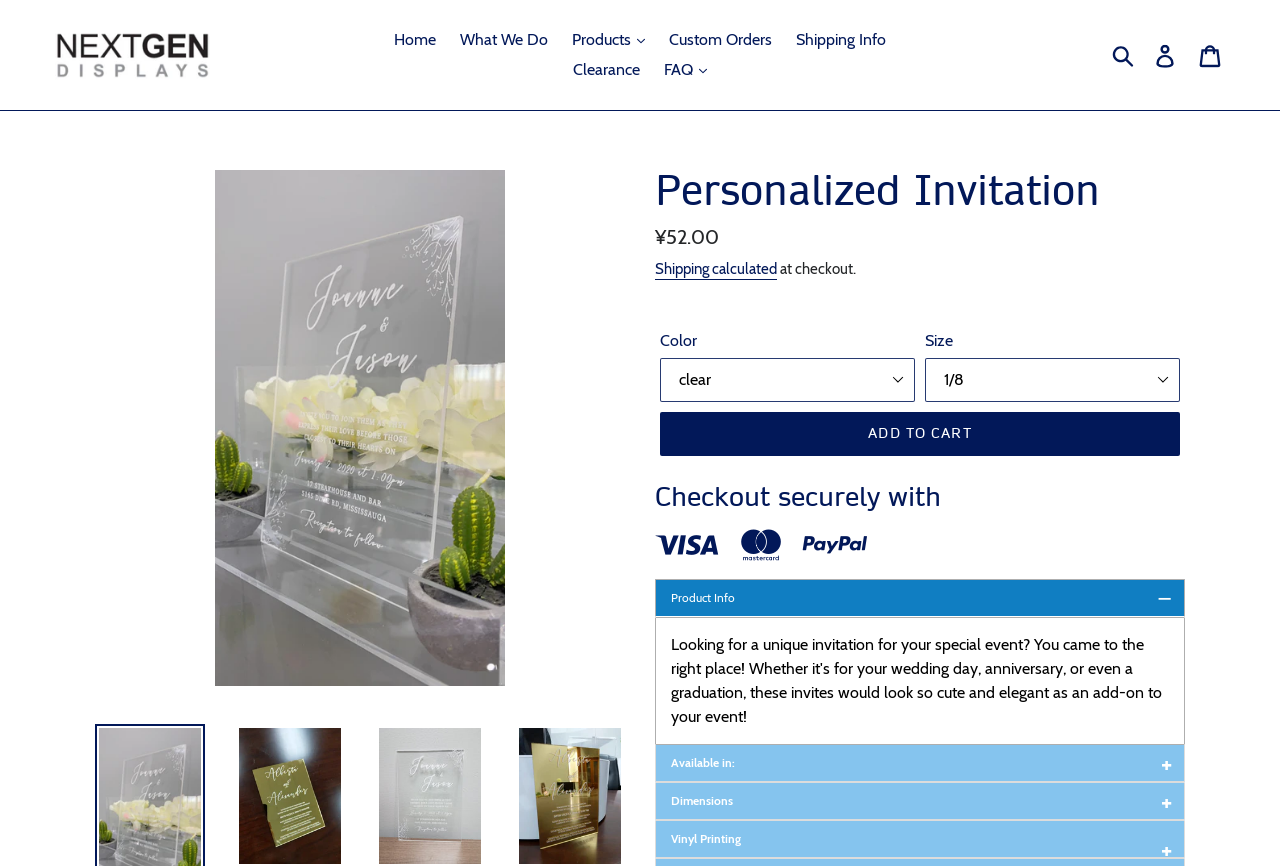Locate the bounding box coordinates of the clickable part needed for the task: "Click on the 'Home' link".

[0.3, 0.029, 0.348, 0.064]